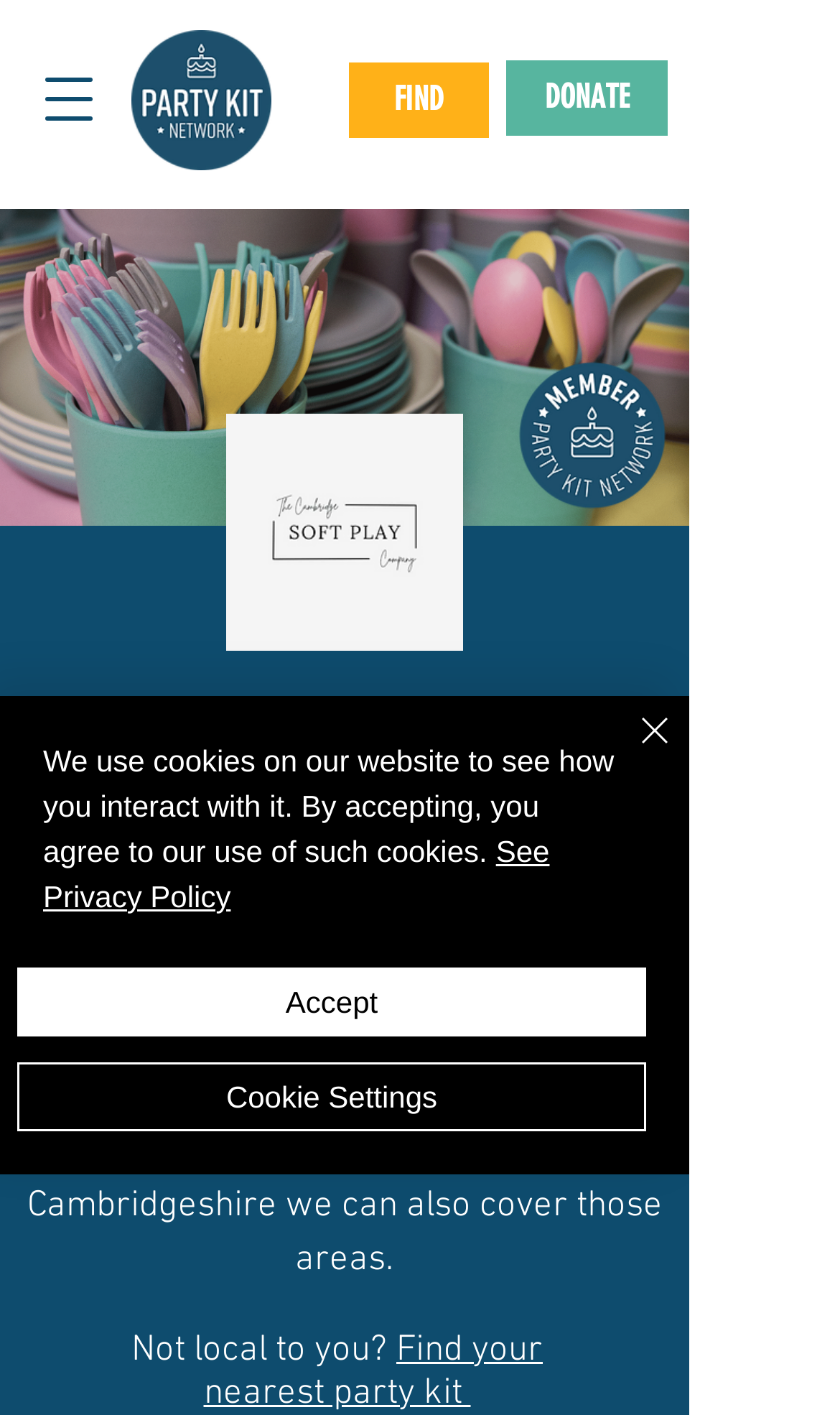Please locate and generate the primary heading on this webpage.

The Cambridge Soft Play Company